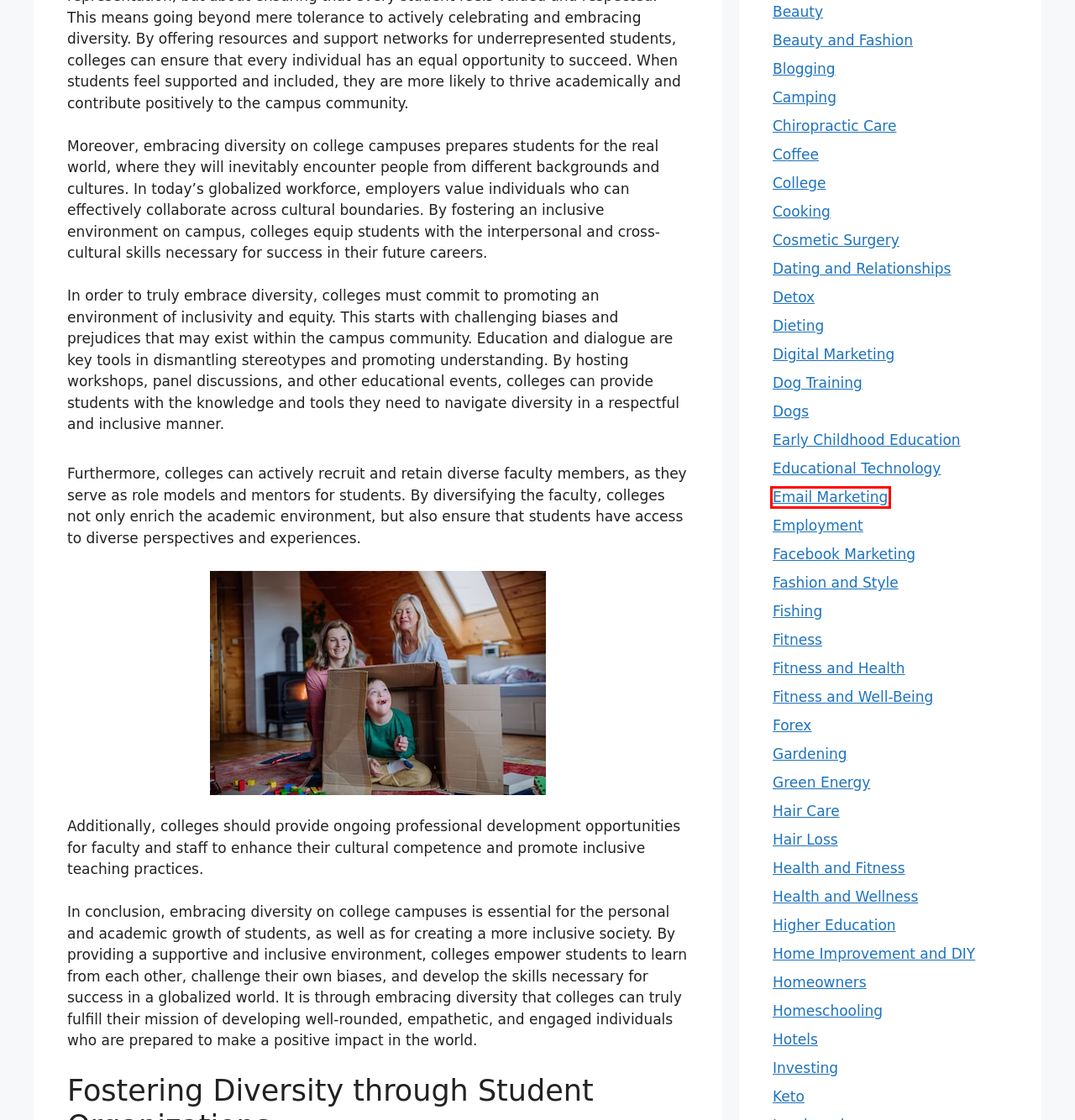Look at the screenshot of a webpage where a red rectangle bounding box is present. Choose the webpage description that best describes the new webpage after clicking the element inside the red bounding box. Here are the candidates:
A. Higher Education – Catewa
B. Camping – Catewa
C. Hotels – Catewa
D. Dogs – Catewa
E. Chiropractic Care – Catewa
F. Fitness and Health – Catewa
G. Email Marketing – Catewa
H. Detox – Catewa

G